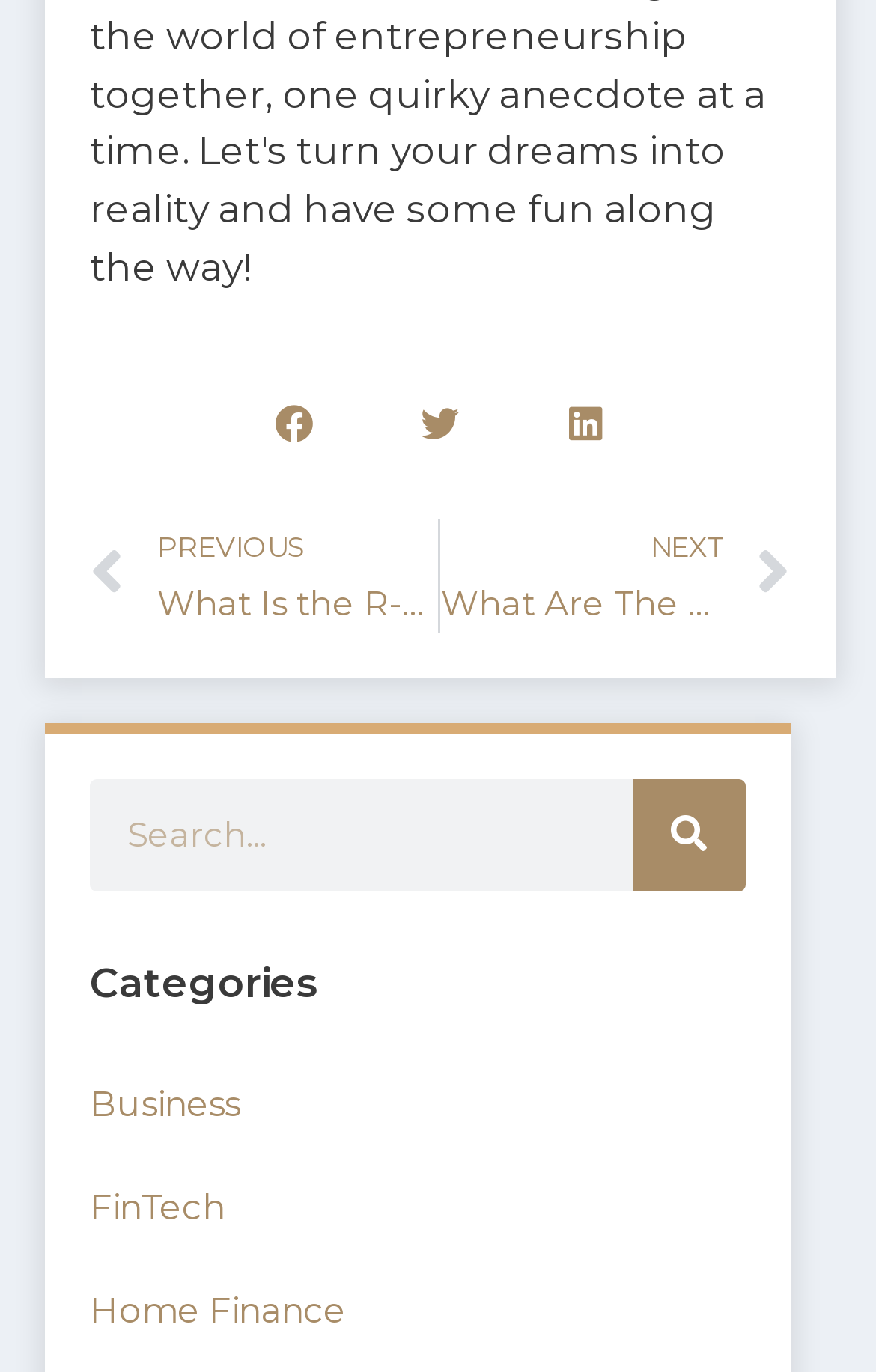Determine the bounding box coordinates for the area you should click to complete the following instruction: "Go to previous article".

[0.103, 0.378, 0.501, 0.461]